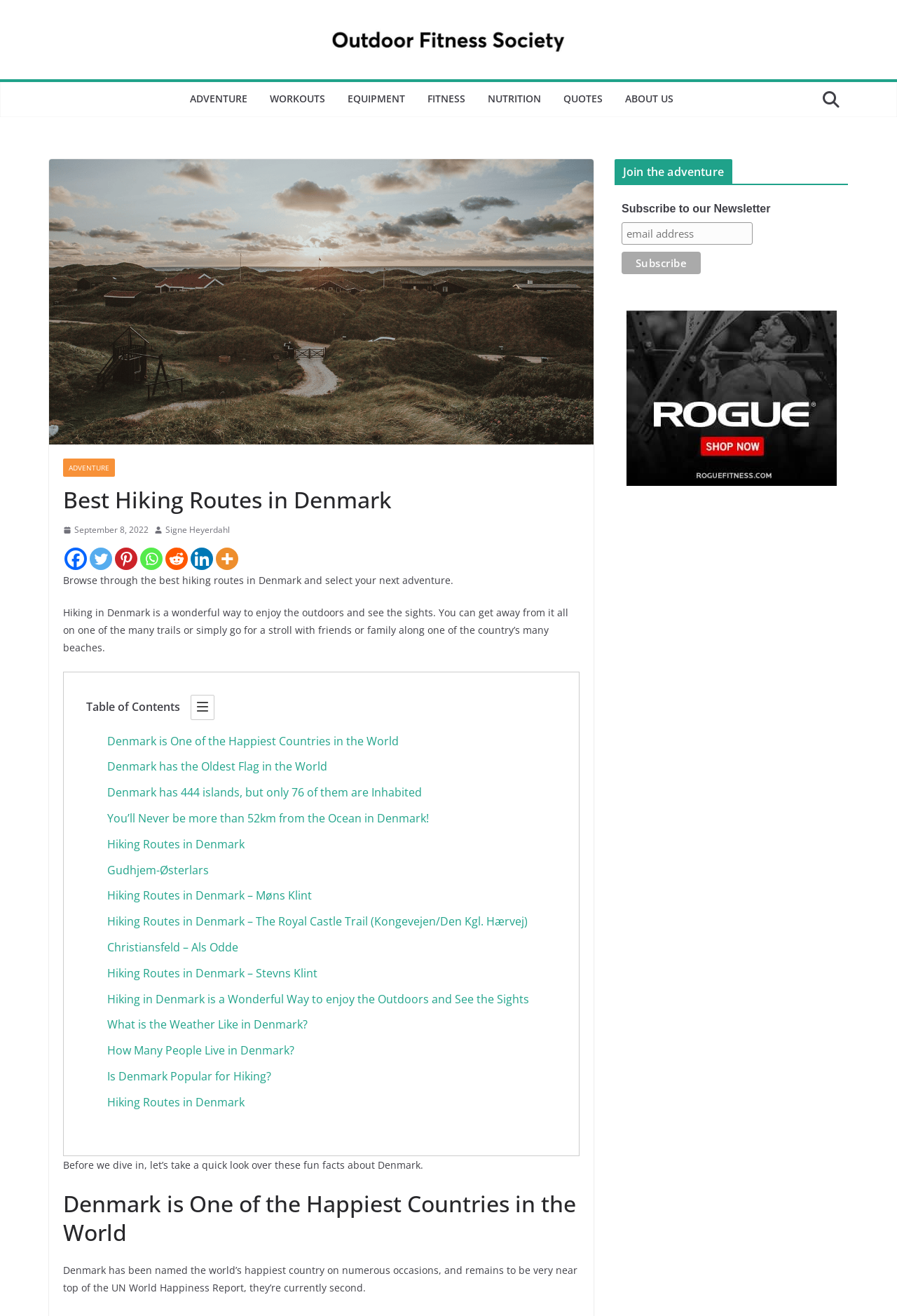What is the main topic of this webpage?
Based on the screenshot, answer the question with a single word or phrase.

Hiking routes in Denmark